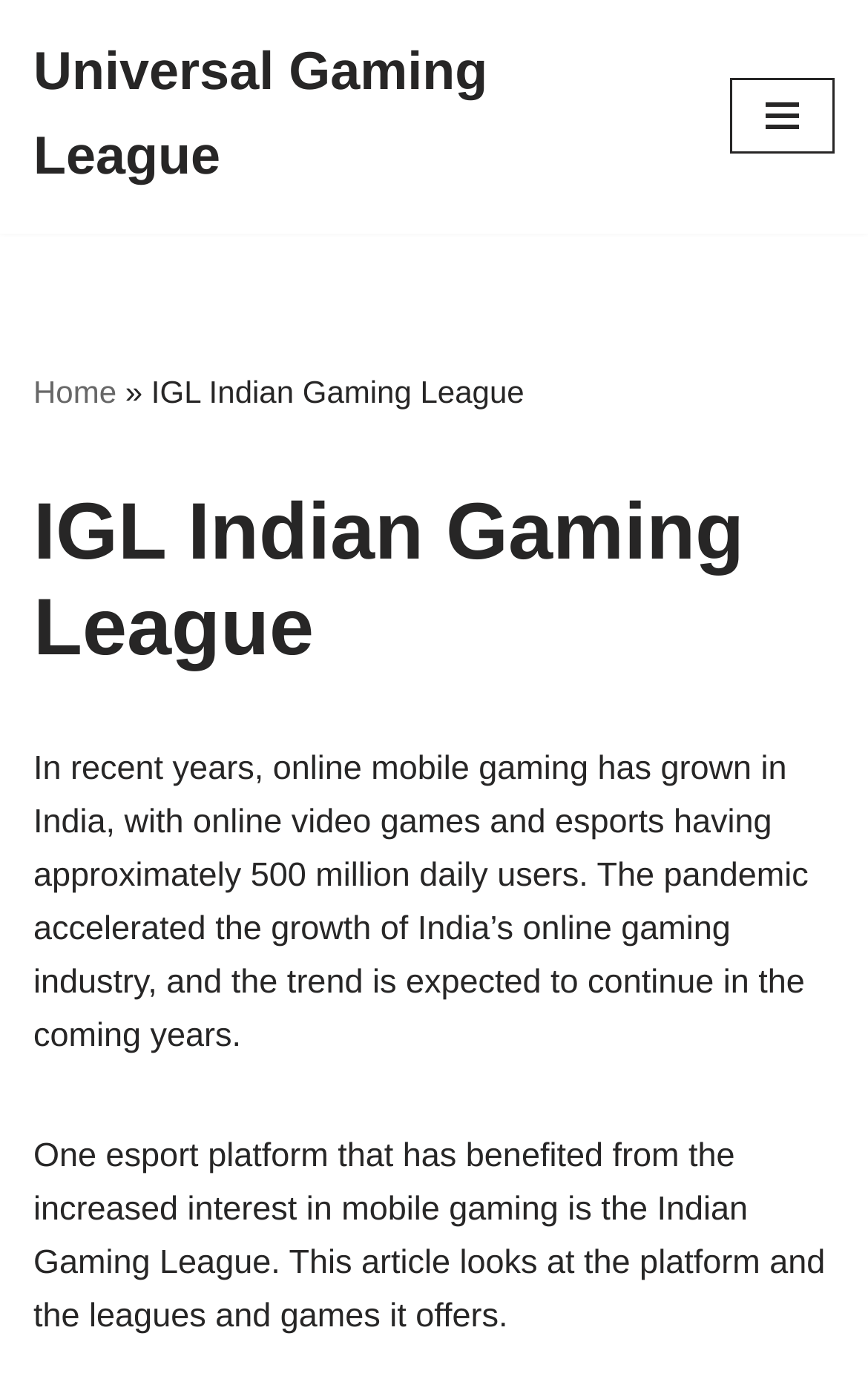Is there a navigation menu on the webpage?
Your answer should be a single word or phrase derived from the screenshot.

Yes